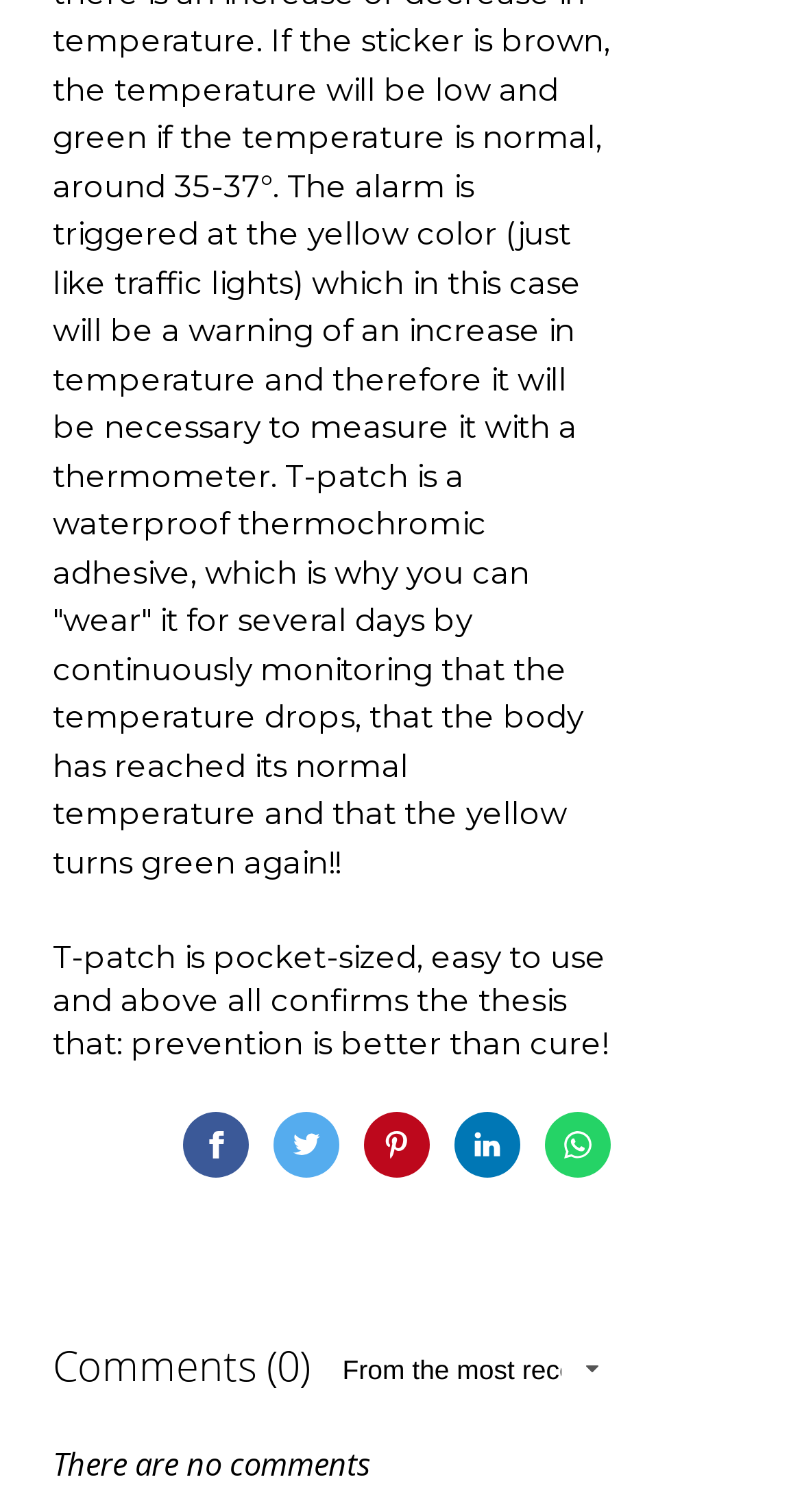Use a single word or phrase to answer the following:
Is there a dropdown menu?

Yes